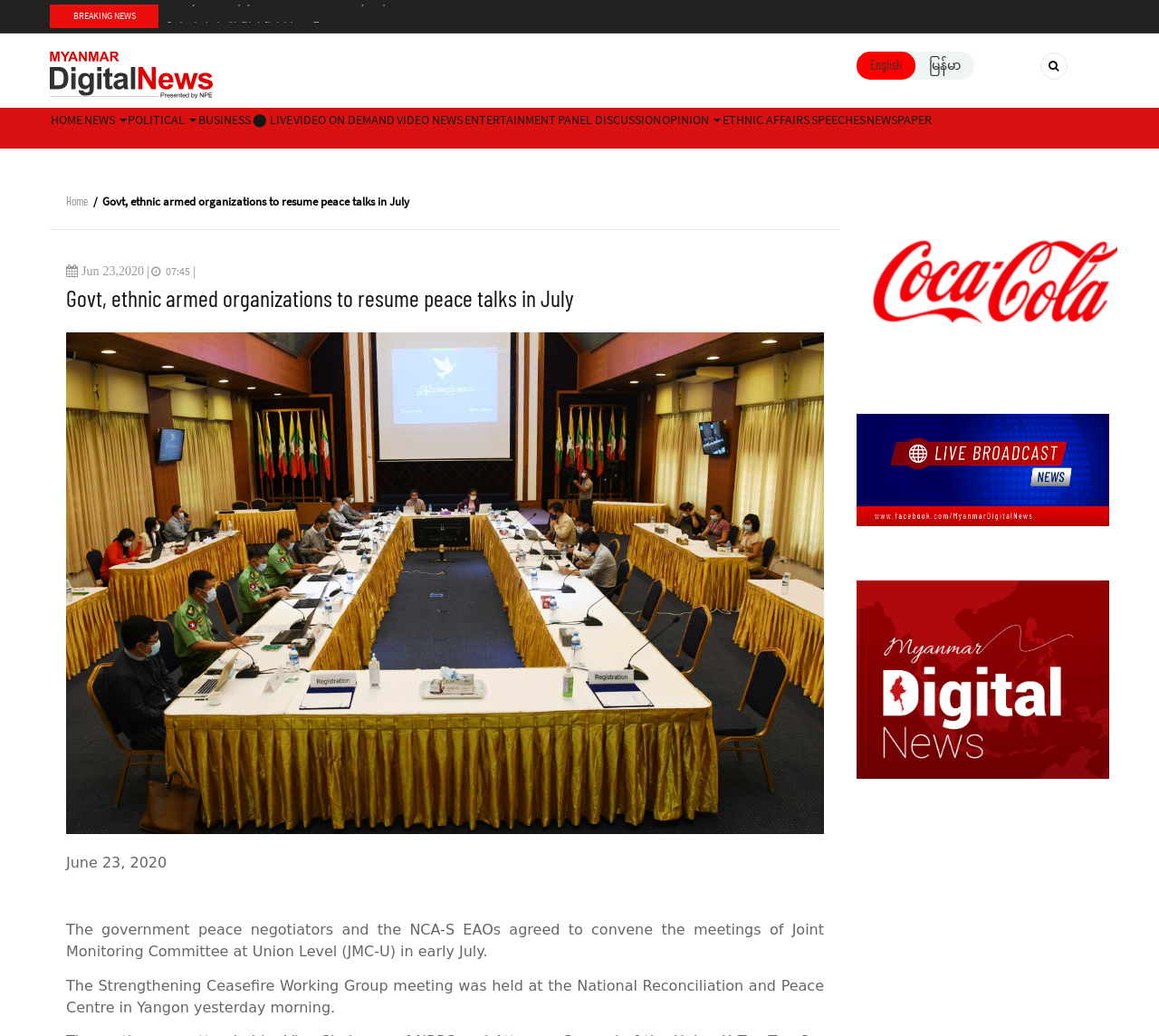Give an extensive and precise description of the webpage.

This webpage is a news website, specifically Myanmar Digital News, with a focus on breaking news and various categories of news articles. At the top, there is a "BREAKING NEWS" header, followed by a row of links to recent news articles, including "Earthquake death toll in China's Qinghai rises to 31" and "Fire in Sri Lanka's capital hospitalizes 23, four in critical condition".

Below this row, there is a navigation menu with links to different sections of the website, including "HOME", "NEWS", "POLITICAL", "BUSINESS", and others. To the right of this menu, there are two language options, "English" and "မြန်မာ".

The main content of the webpage is a news article titled "Govt, ethnic armed organizations to resume peace talks in July", which is displayed prominently in the center of the page. The article includes a date and time stamp, "Jun 23, 2020 07:45", and a brief summary of the article's content.

To the right of the article, there are two advertisements, one for Coca-Cola, and another for a live broadcast. At the very top of the page, there is a link to the "Home" page, accompanied by a small icon. At the bottom of the page, there is a breadcrumb navigation menu, showing the current page's location within the website's hierarchy.

Overall, the webpage is well-organized and easy to navigate, with clear headings and concise text summaries of the news articles.